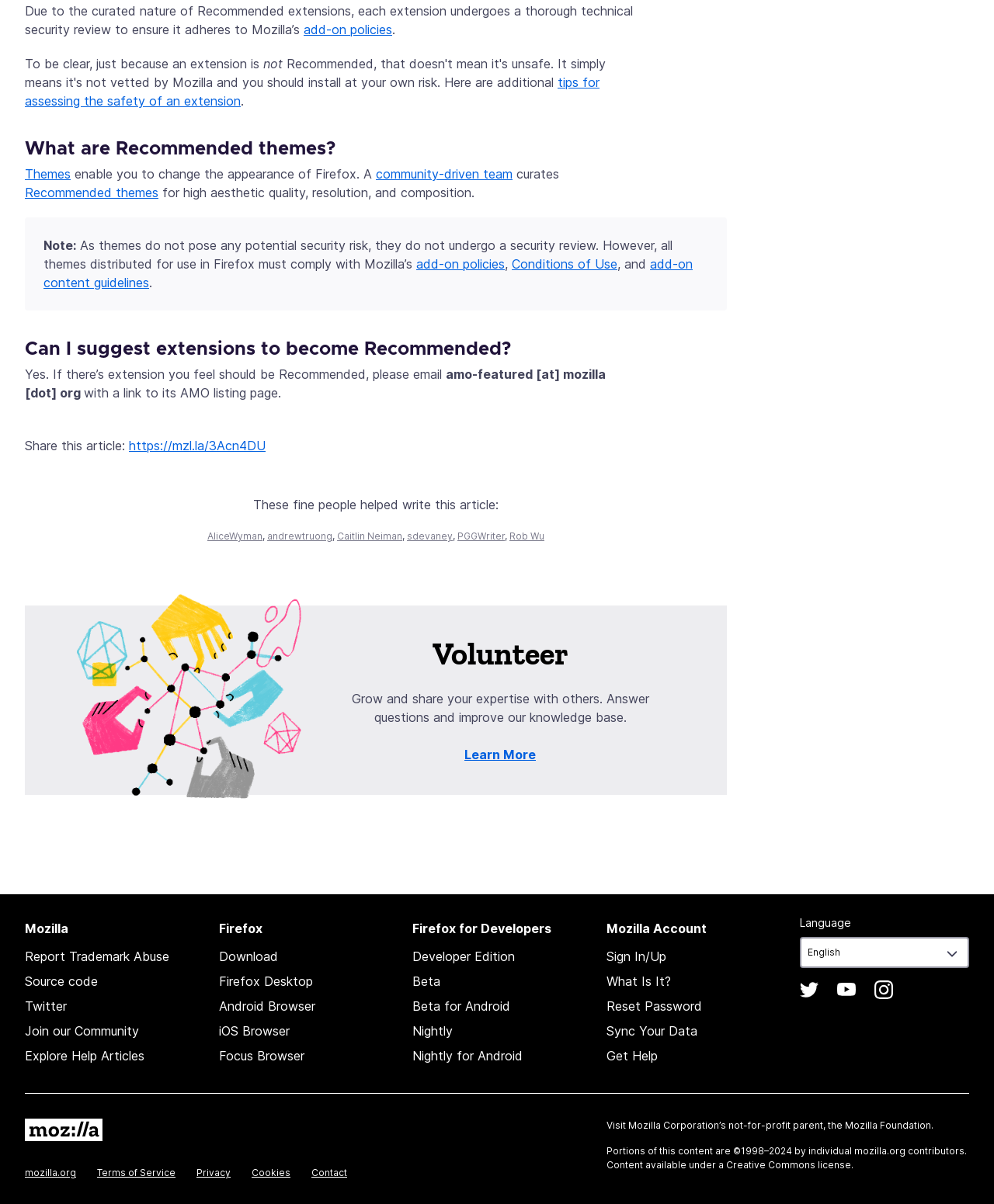Find the bounding box coordinates of the element to click in order to complete this instruction: "Download Firefox". The bounding box coordinates must be four float numbers between 0 and 1, denoted as [left, top, right, bottom].

[0.22, 0.788, 0.279, 0.801]